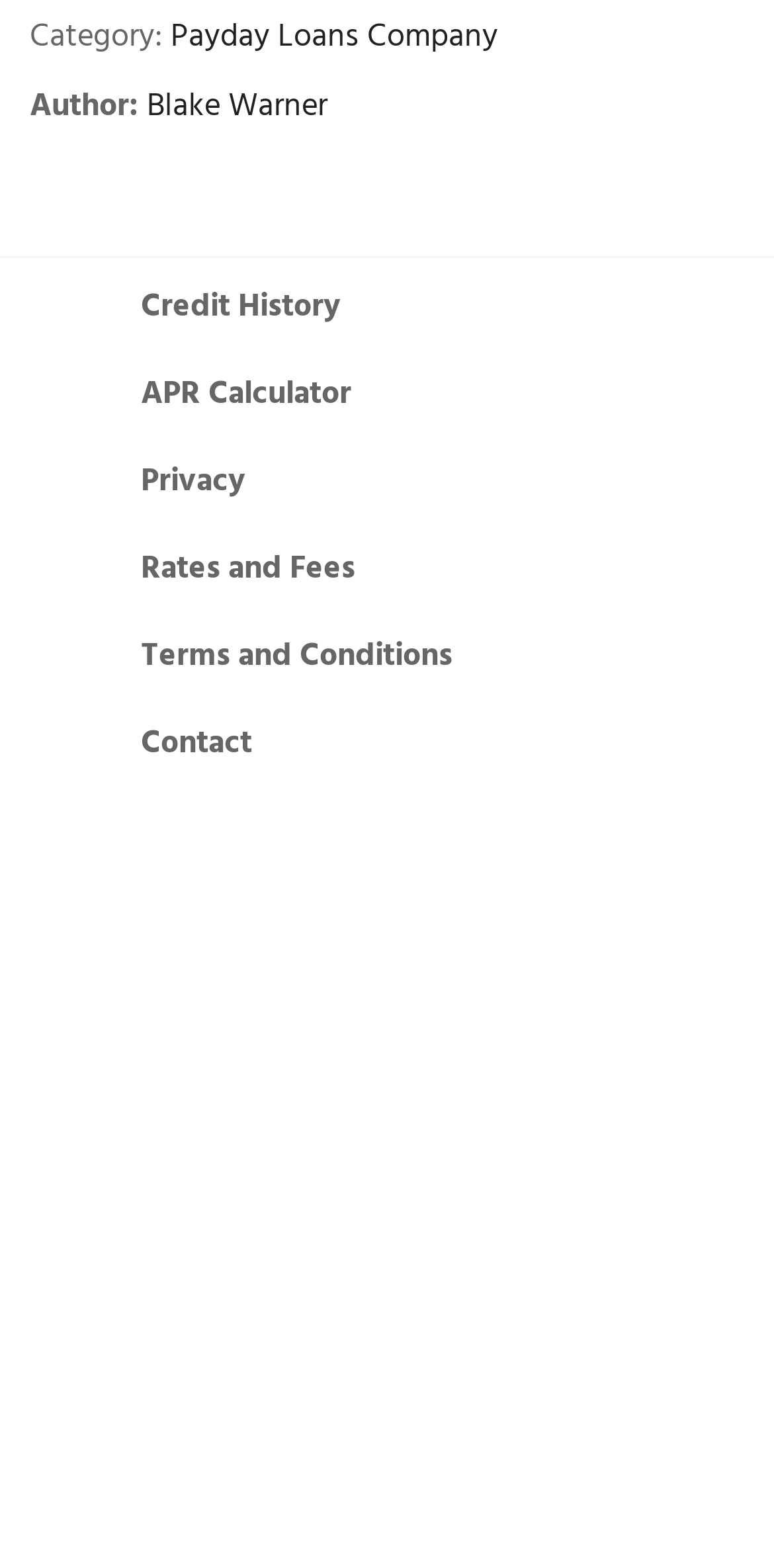What social media platforms are linked on the webpage?
Please craft a detailed and exhaustive response to the question.

The webpage contains links to social media platforms, which can be identified by looking at the images and links at the bottom of the page. The images of Twitter and Youtube indicate that the webpage is linked to these social media platforms.